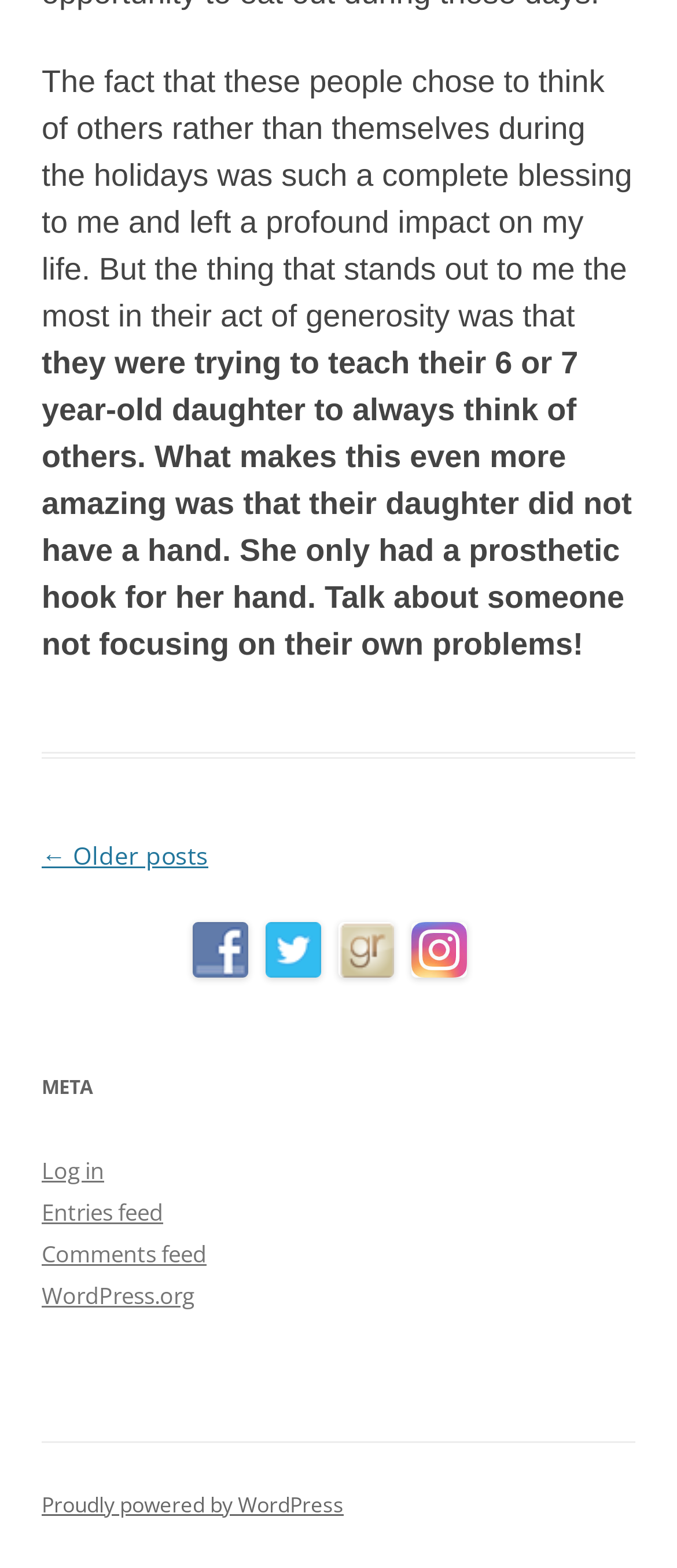Locate the bounding box coordinates of the clickable part needed for the task: "Buy Now".

None